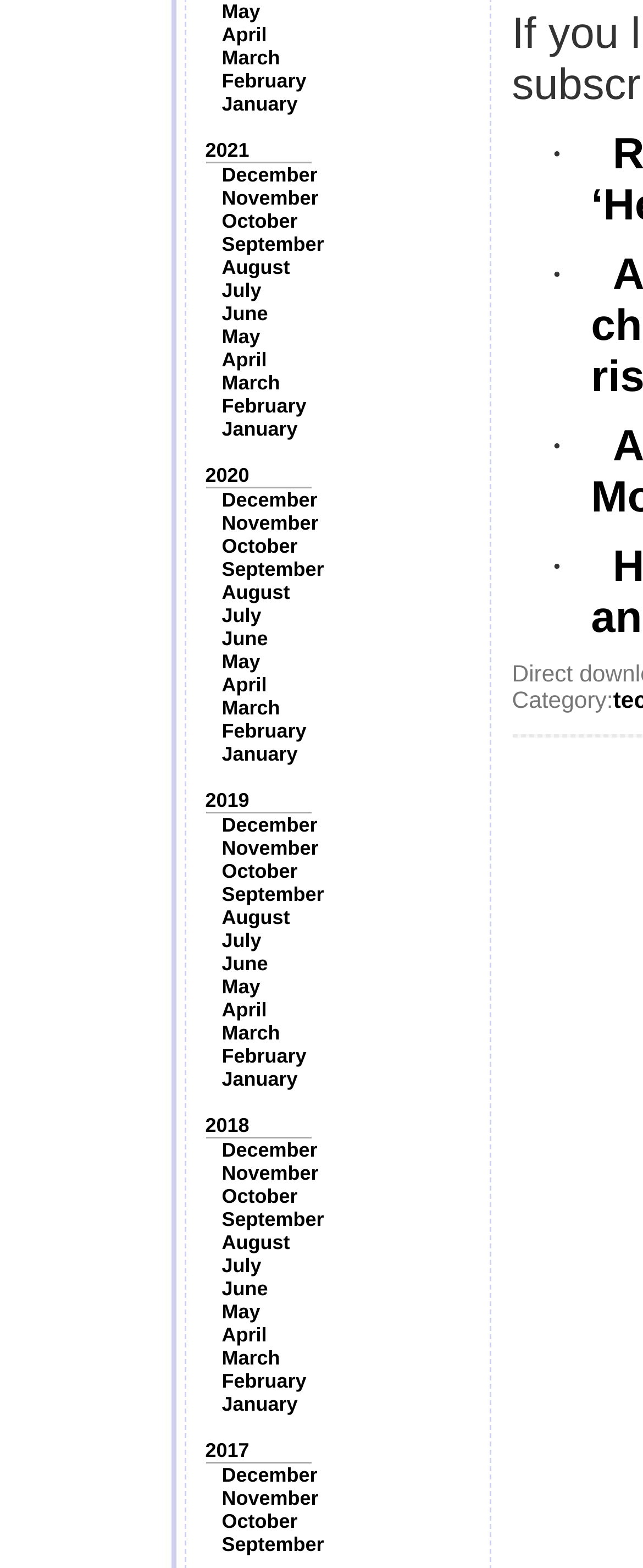Pinpoint the bounding box coordinates of the area that should be clicked to complete the following instruction: "View 2021". The coordinates must be given as four float numbers between 0 and 1, i.e., [left, top, right, bottom].

[0.319, 0.088, 0.388, 0.103]